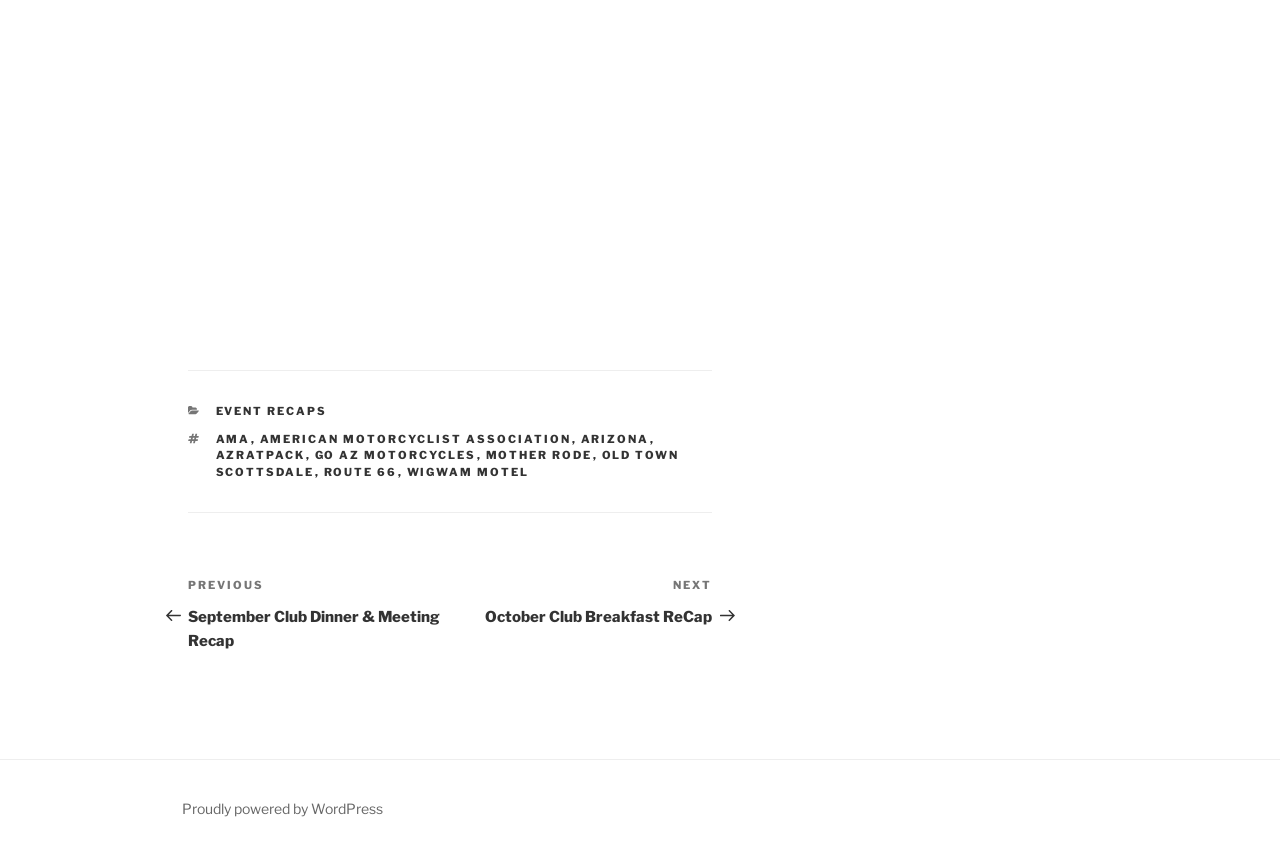What is the category of the post navigation? Based on the image, give a response in one word or a short phrase.

Posts